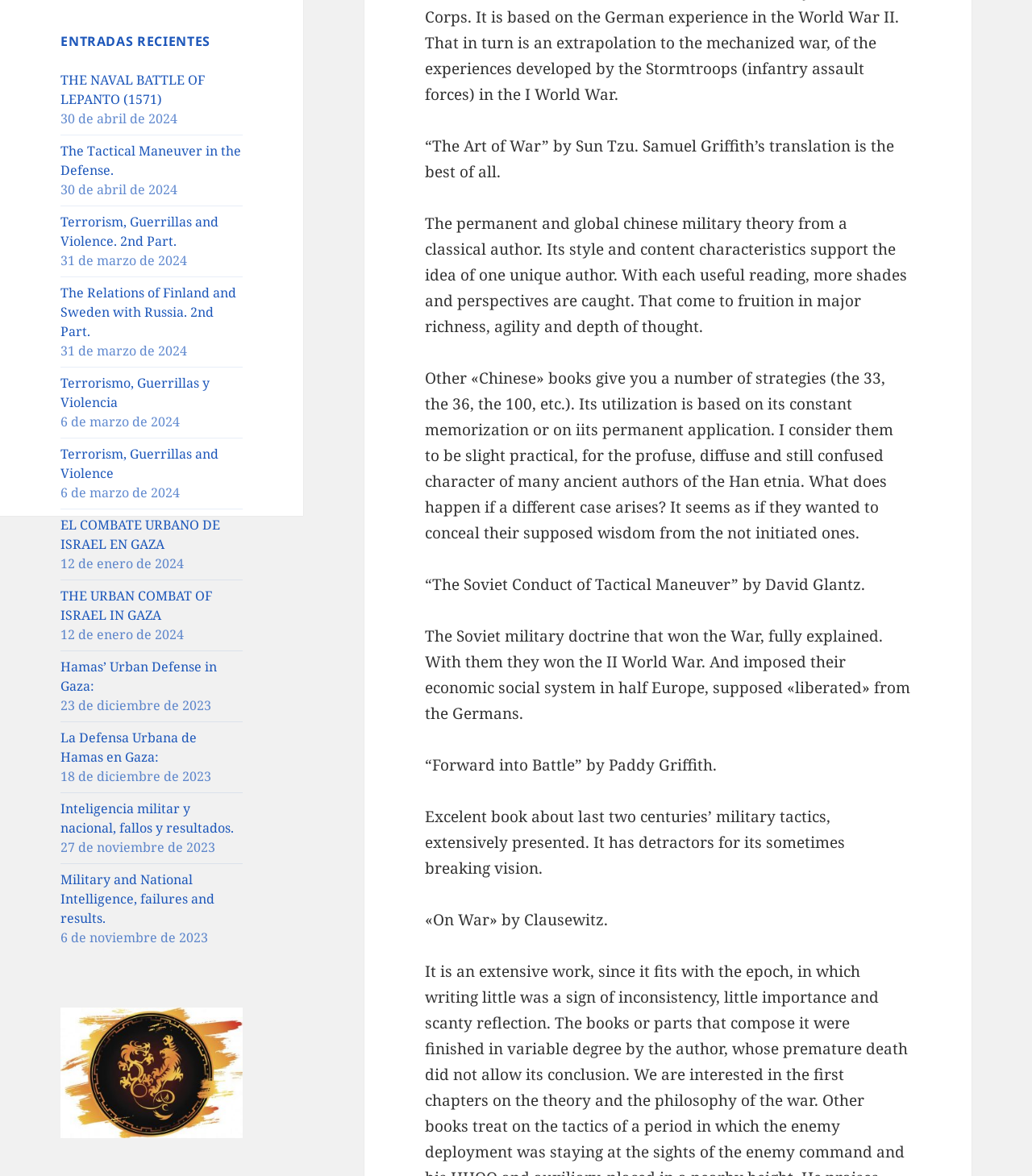Predict the bounding box coordinates of the UI element that matches this description: "Wholesale". The coordinates should be in the format [left, top, right, bottom] with each value between 0 and 1.

None